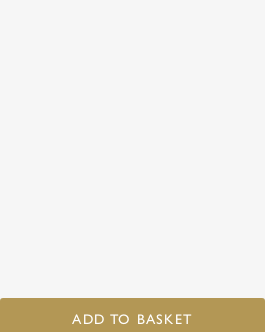What is the style of the pendant light?
Please provide a single word or phrase as the answer based on the screenshot.

WAS Benson Style